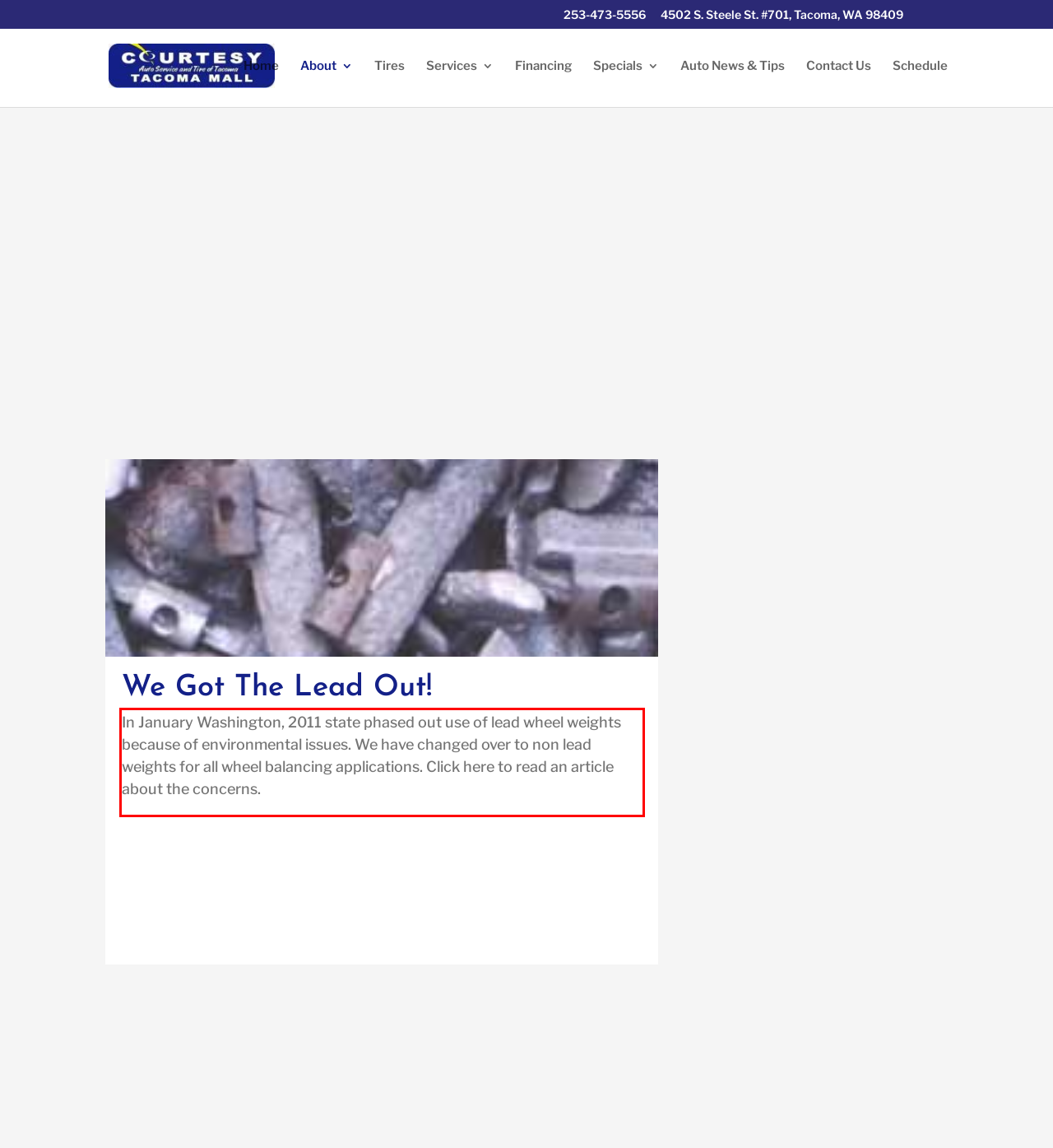Identify and transcribe the text content enclosed by the red bounding box in the given screenshot.

In January Washington, 2011 state phased out use of lead wheel weights because of environmental issues. We have changed over to non lead weights for all wheel balancing applications. Click here to read an article about the concerns.